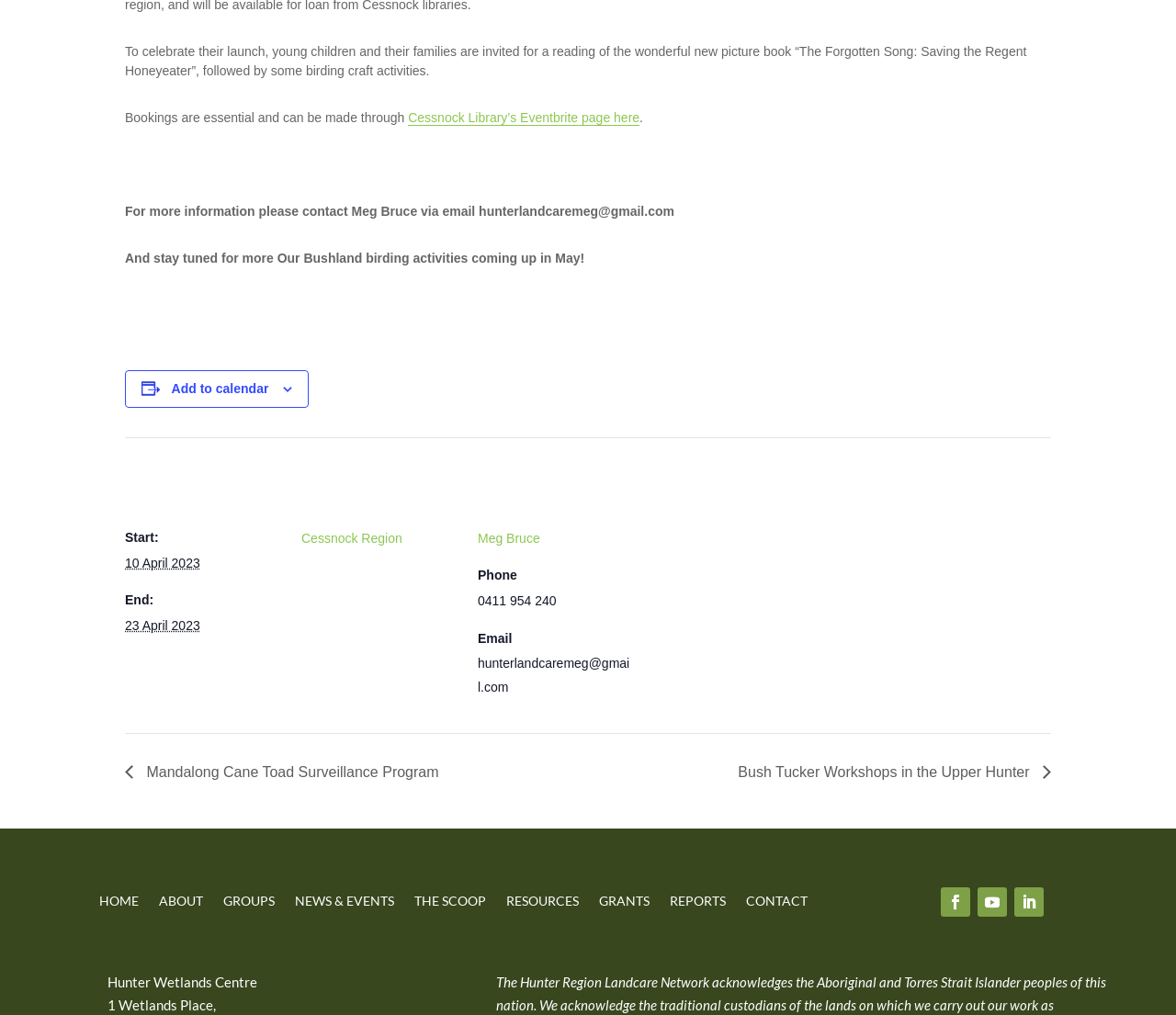Determine the bounding box coordinates of the clickable region to execute the instruction: "Go to Cessnock Region". The coordinates should be four float numbers between 0 and 1, denoted as [left, top, right, bottom].

[0.256, 0.523, 0.342, 0.537]